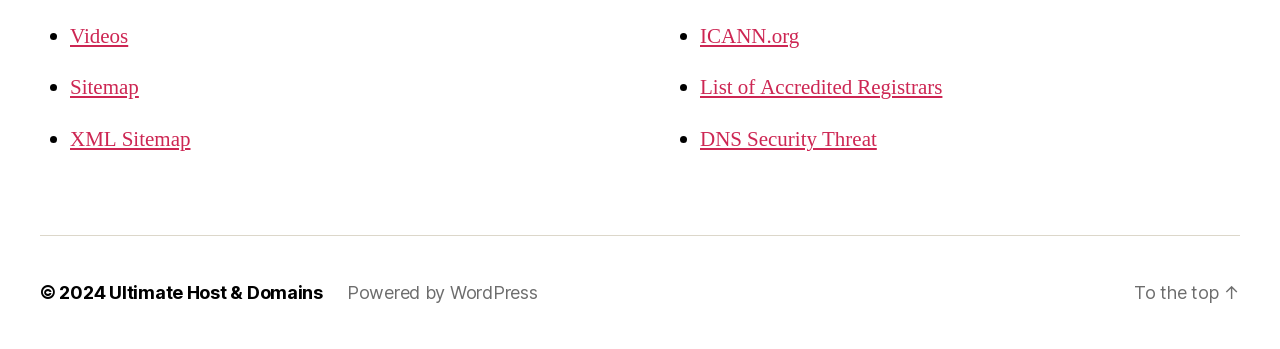Please determine the bounding box coordinates of the area that needs to be clicked to complete this task: 'Return to the top'. The coordinates must be four float numbers between 0 and 1, formatted as [left, top, right, bottom].

[0.886, 0.809, 0.969, 0.87]